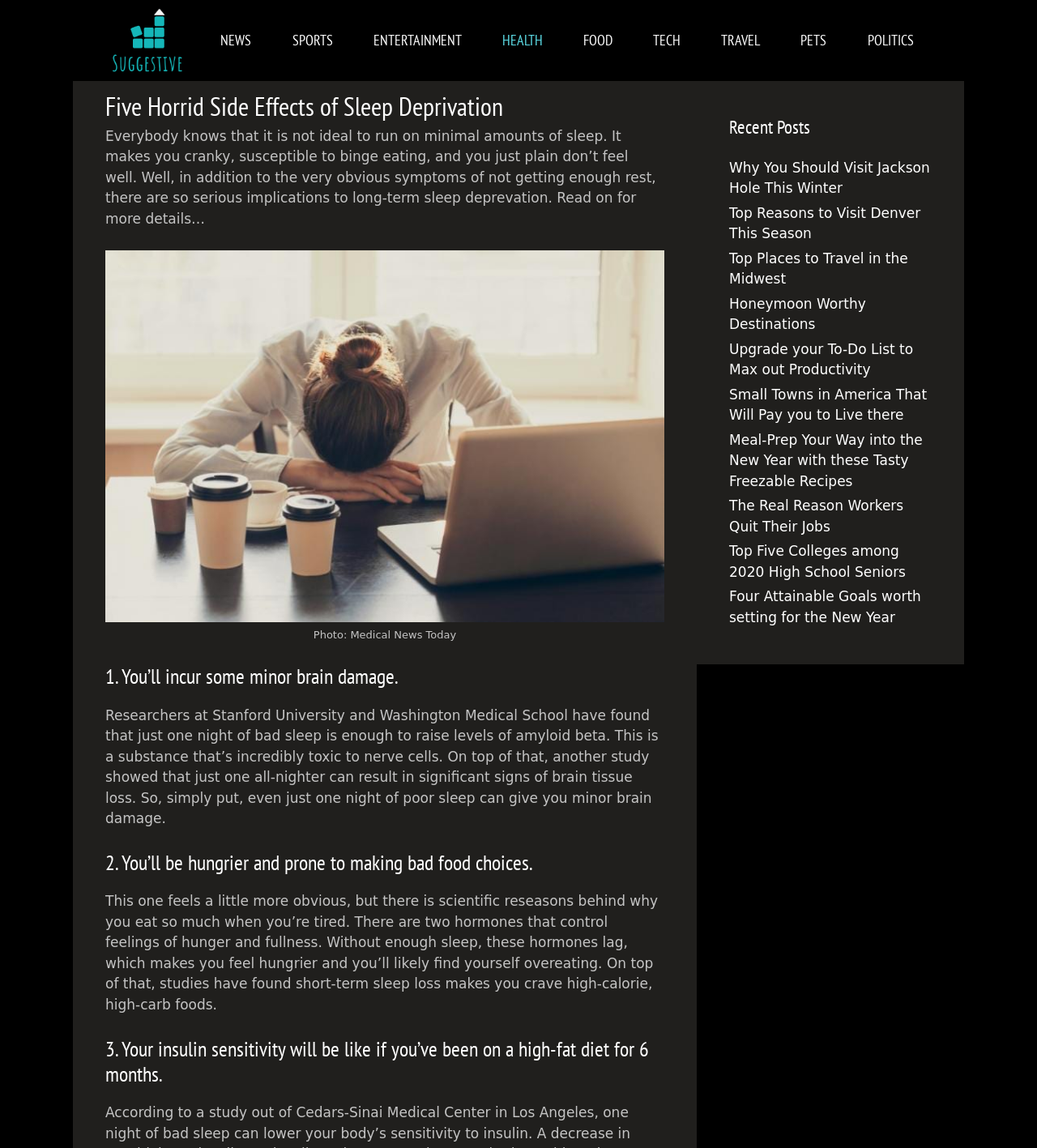Based on the image, give a detailed response to the question: How many categories are listed in the navigation menu?

By examining the navigation menu, I count 9 categories: NEWS, SPORTS, ENTERTAINMENT, HEALTH, FOOD, TECH, TRAVEL, PETS, and POLITICS.